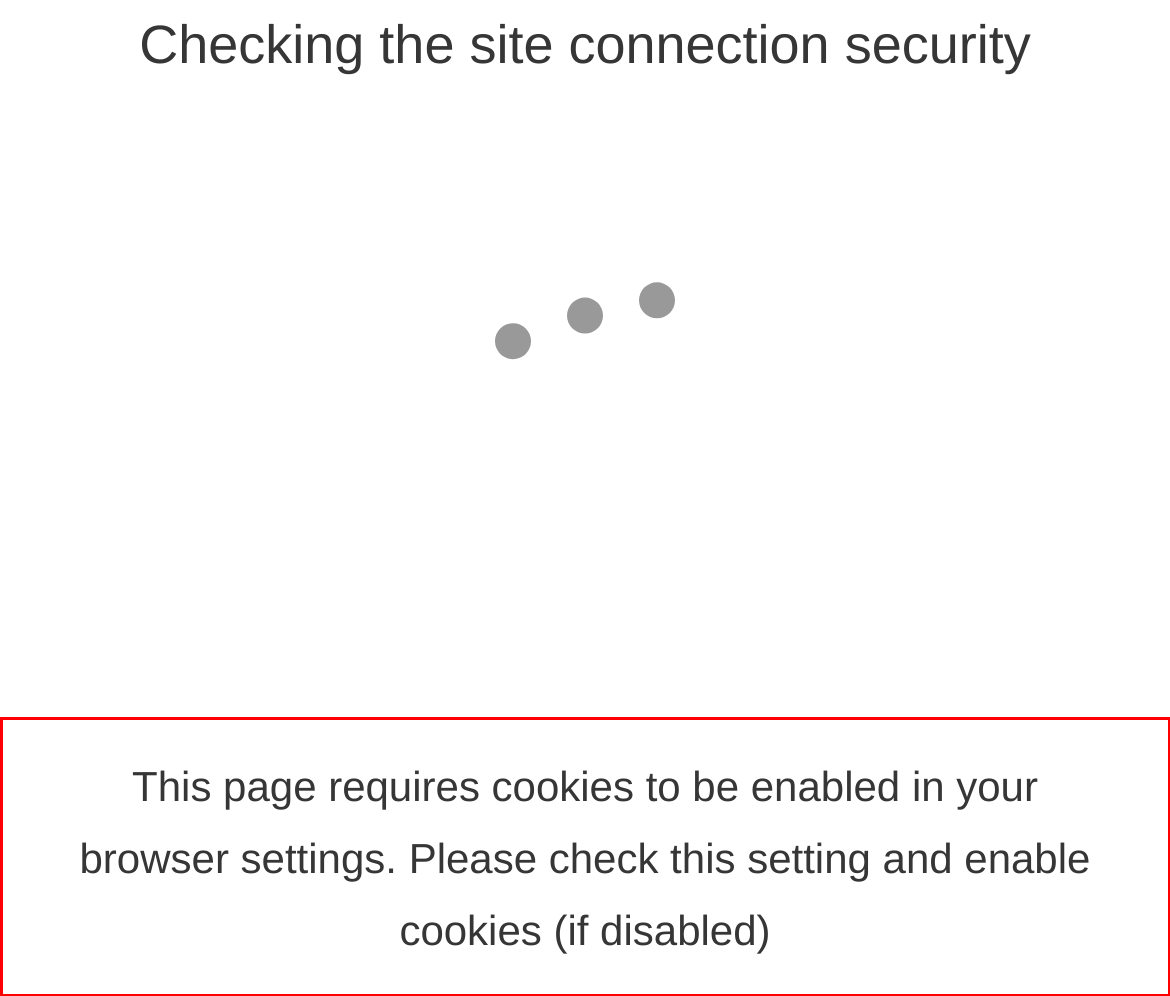There is a screenshot of a webpage with a red bounding box around a UI element. Please use OCR to extract the text within the red bounding box.

This page requires cookies to be enabled in your browser settings. Please check this setting and enable cookies (if disabled)